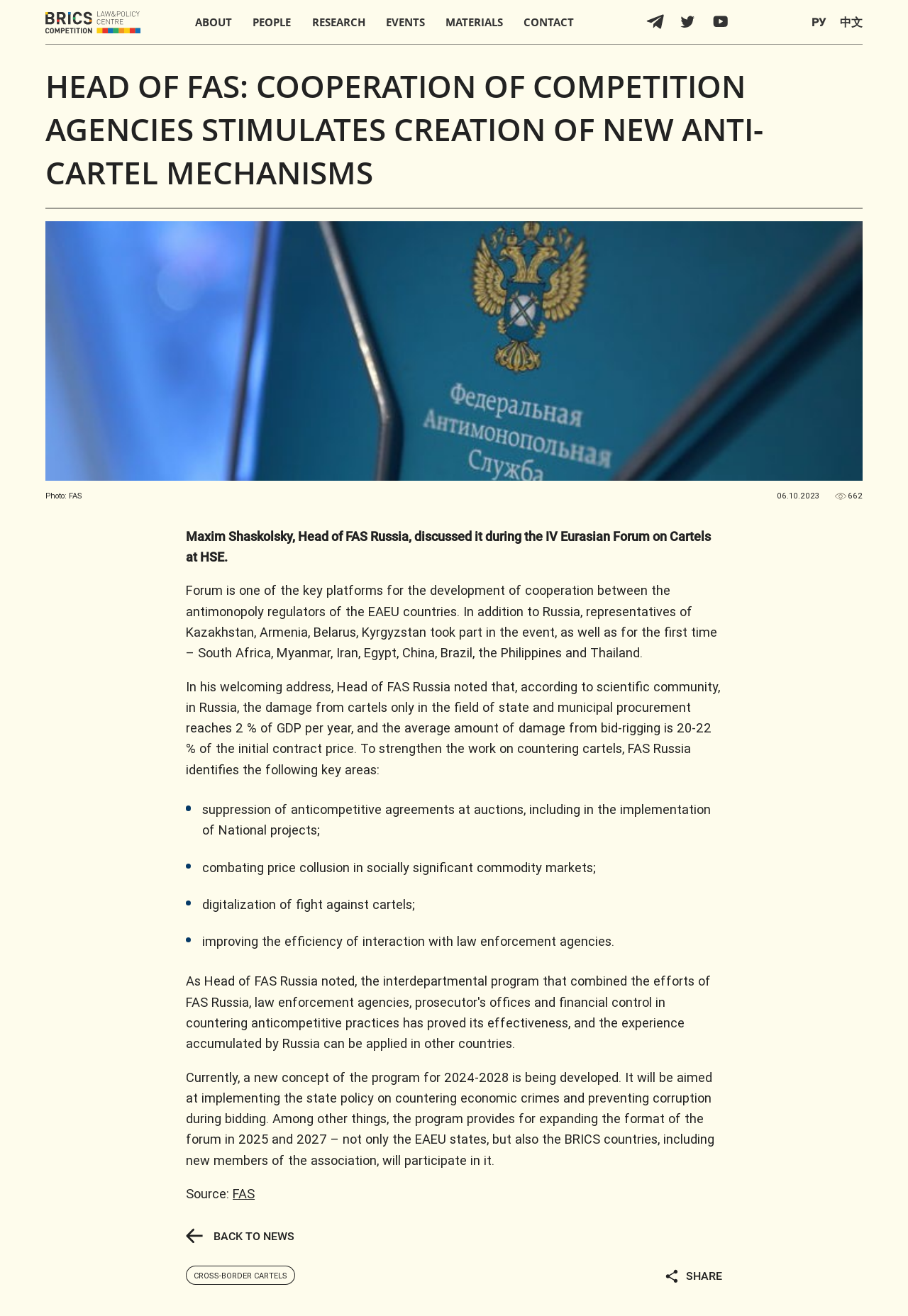Using the information shown in the image, answer the question with as much detail as possible: What is the language of the 'РУ' link?

The 'РУ' link is likely a language selection option, and 'РУ' is the Russian abbreviation for 'Russia', suggesting that the link leads to a Russian-language version of the website.